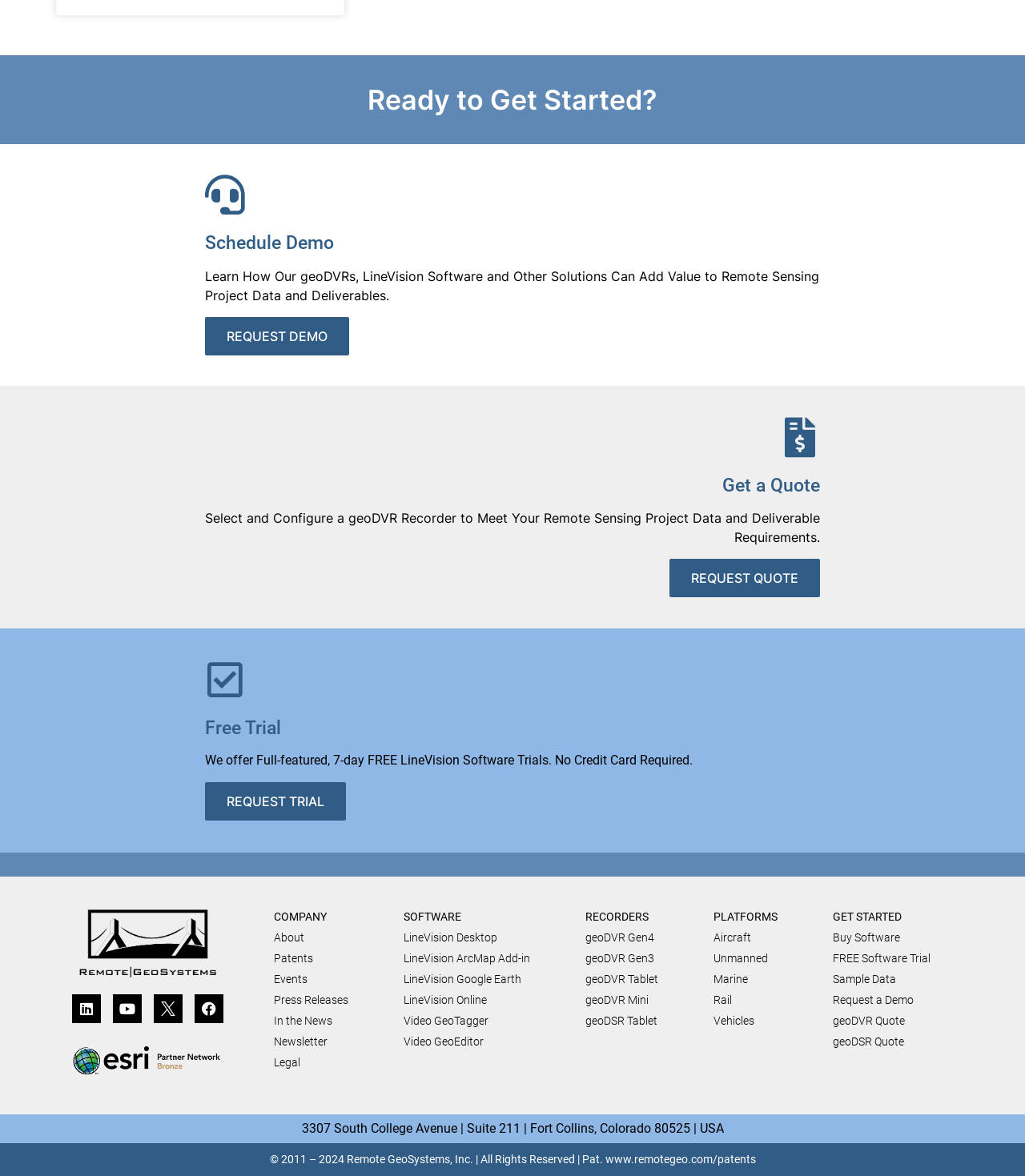Identify the bounding box coordinates of the element that should be clicked to fulfill this task: "Start a free trial". The coordinates should be provided as four float numbers between 0 and 1, i.e., [left, top, right, bottom].

[0.2, 0.665, 0.338, 0.698]